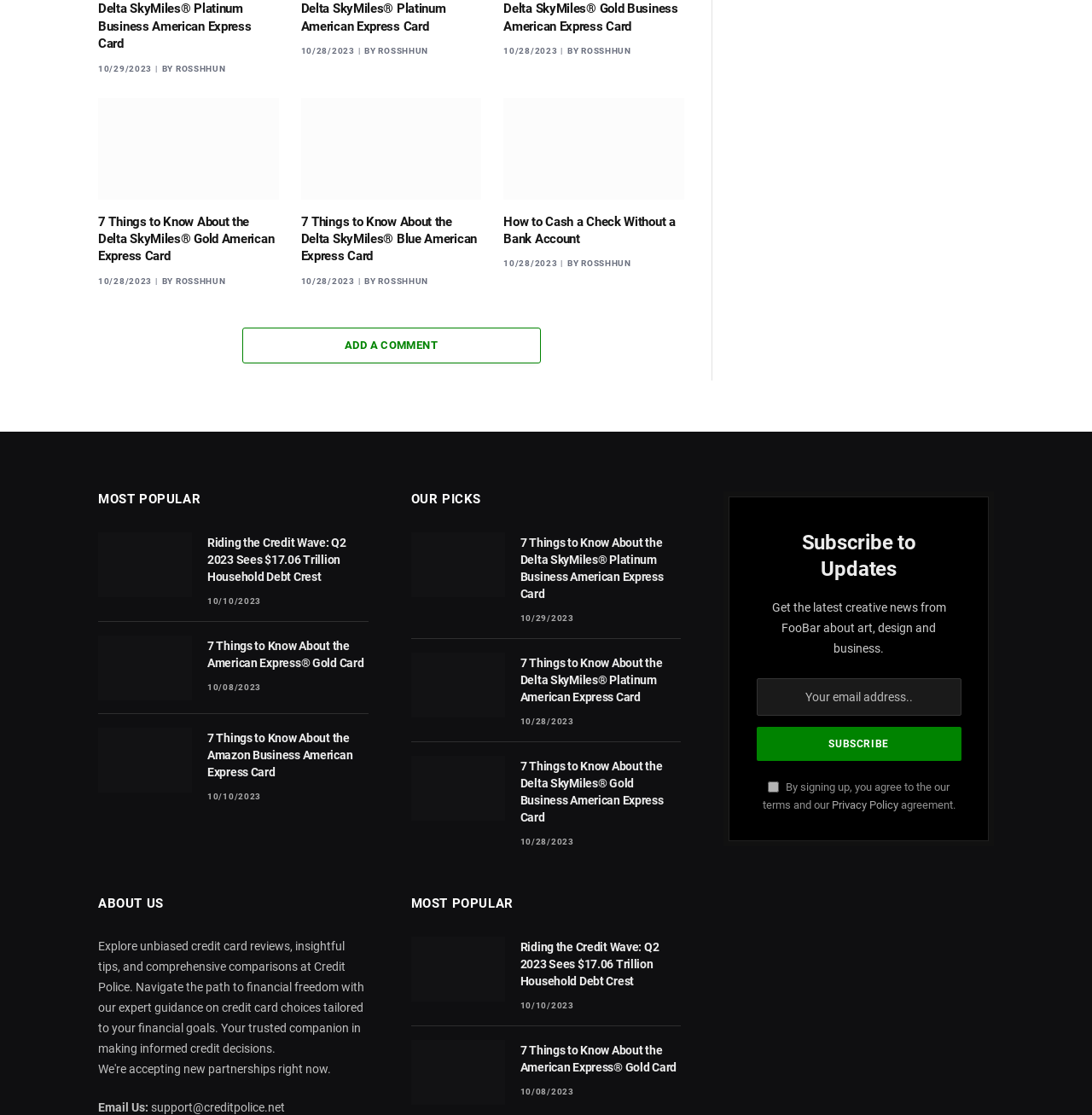Please specify the coordinates of the bounding box for the element that should be clicked to carry out this instruction: "Click the 'ADD A COMMENT' link". The coordinates must be four float numbers between 0 and 1, formatted as [left, top, right, bottom].

[0.221, 0.294, 0.495, 0.326]